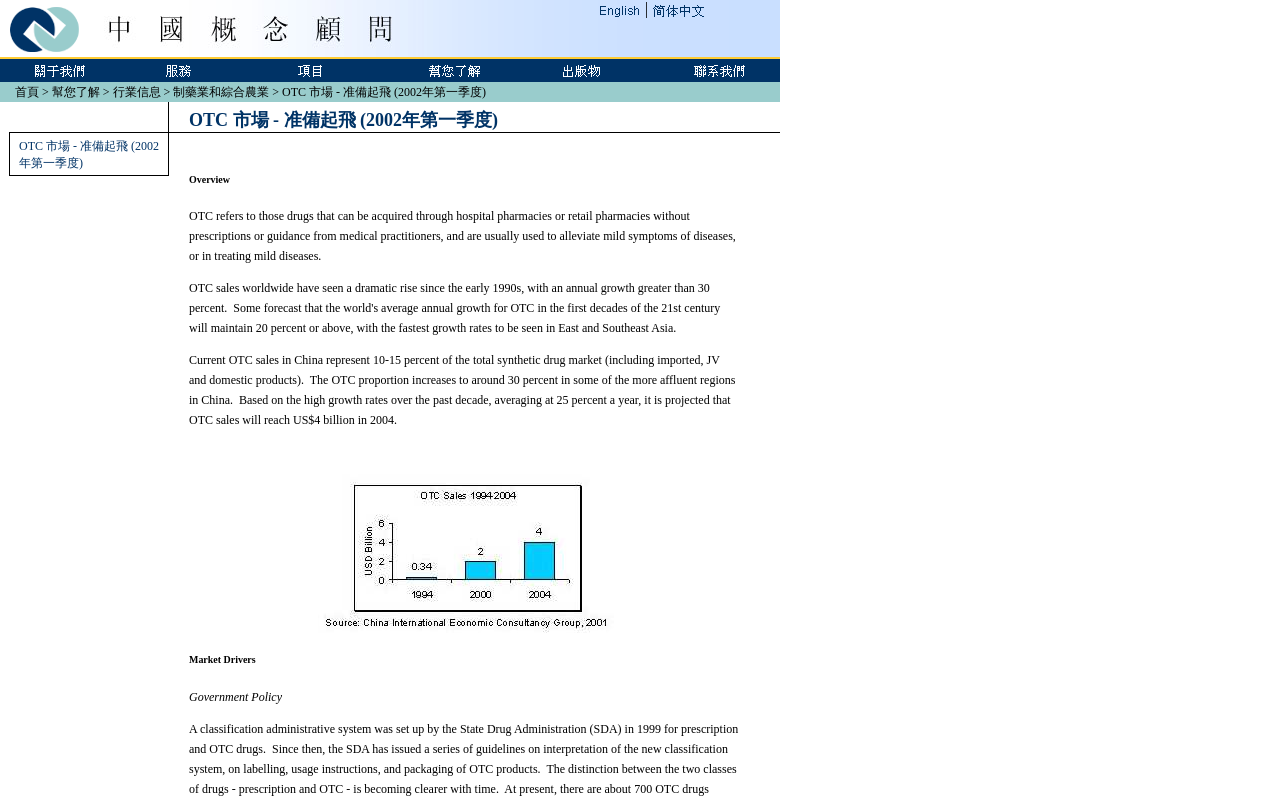How many links are present in the top navigation bar?
Answer the question with a single word or phrase, referring to the image.

5